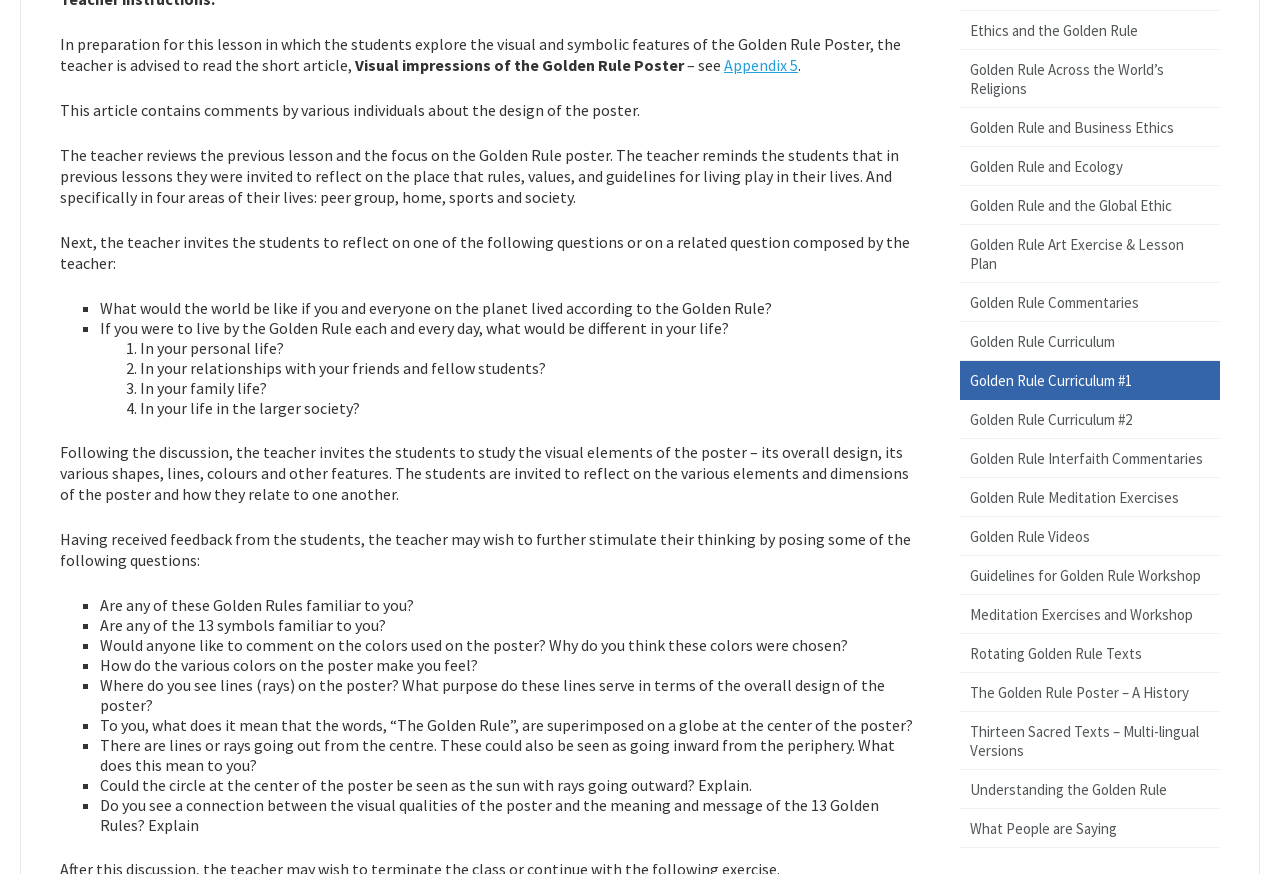From the webpage screenshot, predict the bounding box coordinates (top-left x, top-left y, bottom-right x, bottom-right y) for the UI element described here: Golden Rule Commentaries

[0.758, 0.335, 0.89, 0.357]